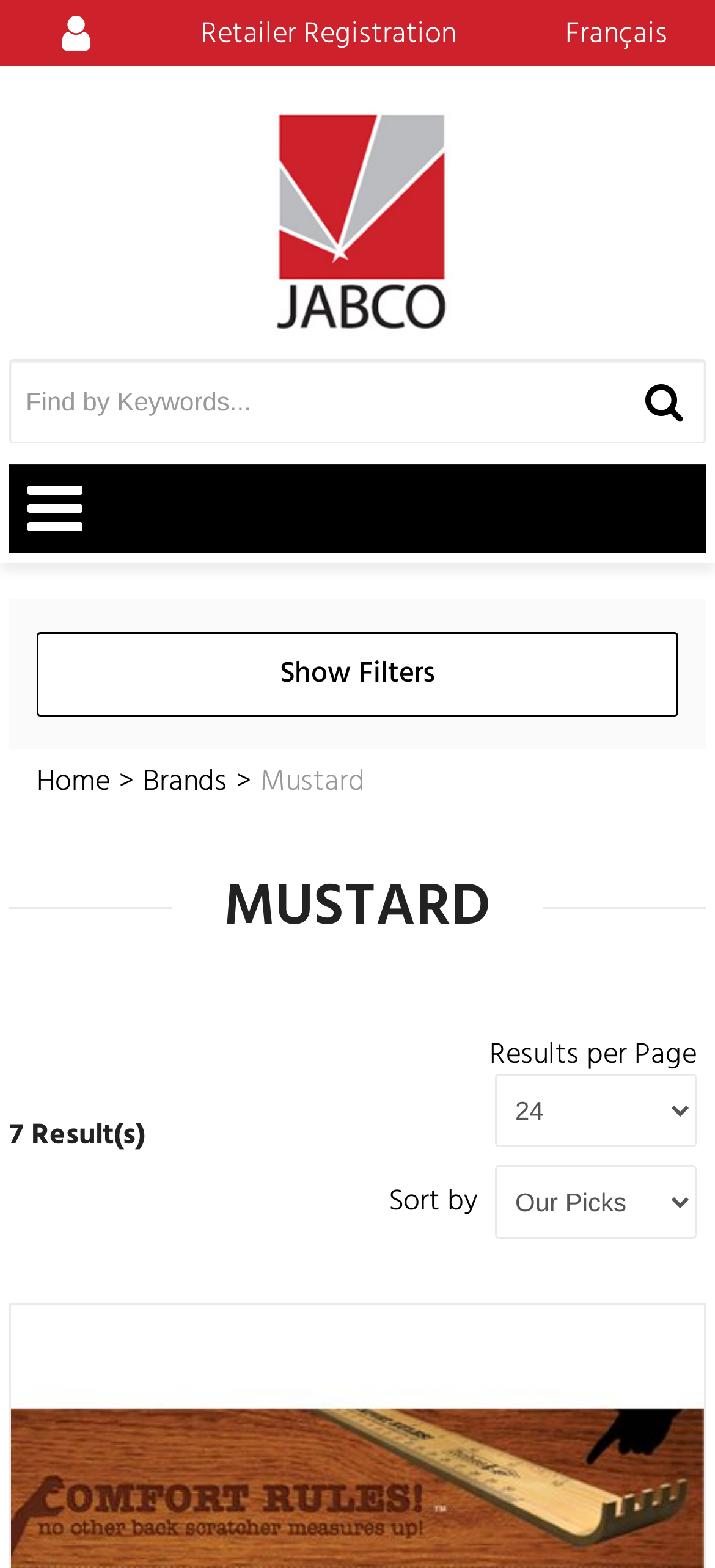How many results are shown per page?
Based on the image, answer the question with a single word or brief phrase.

7